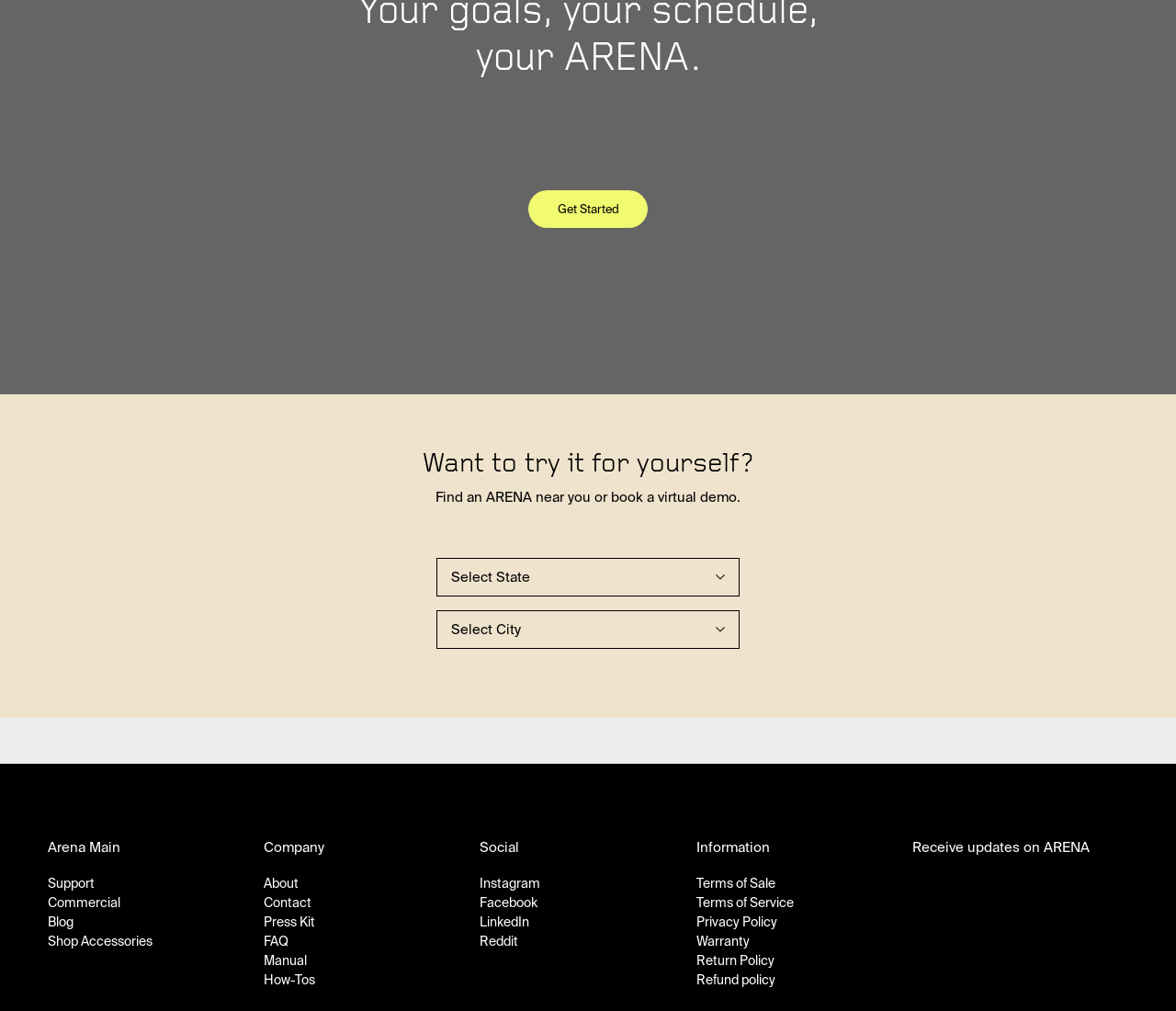Extract the bounding box coordinates of the UI element described: "Reddit". Provide the coordinates in the format [left, top, right, bottom] with values ranging from 0 to 1.

[0.408, 0.917, 0.441, 0.936]